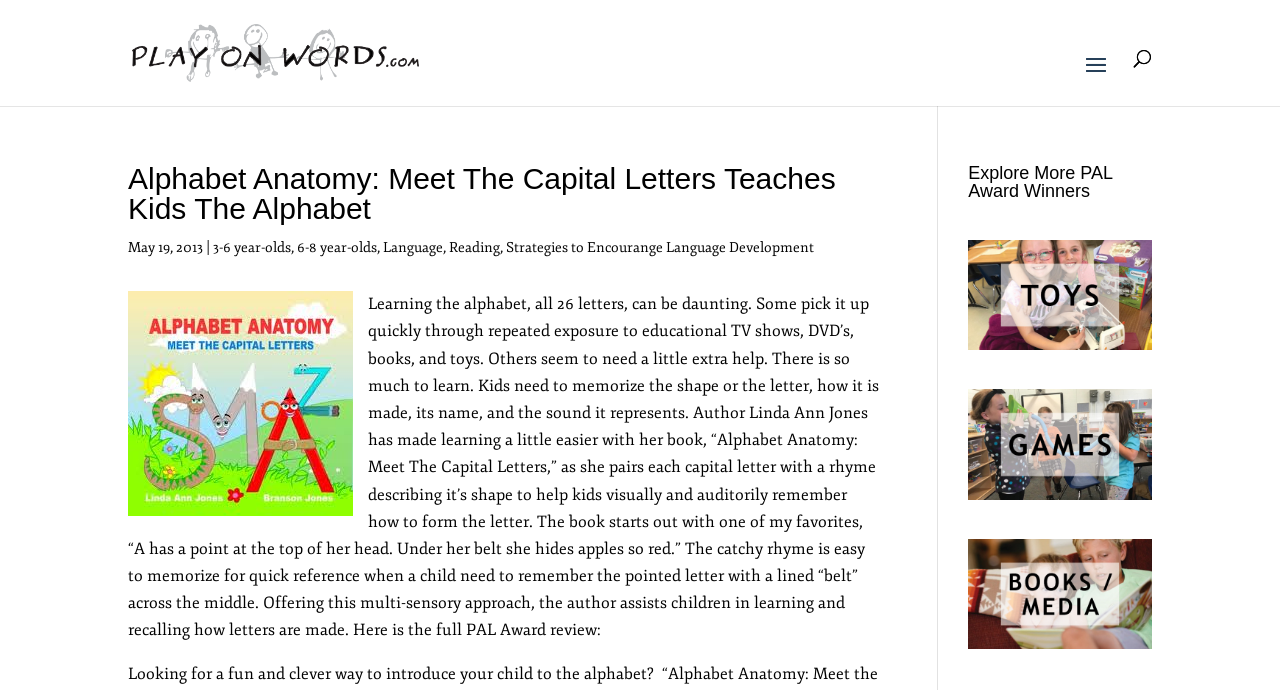Answer the following in one word or a short phrase: 
What is the name of the book reviewed?

Alphabet Anatomy: Meet The Capital Letters